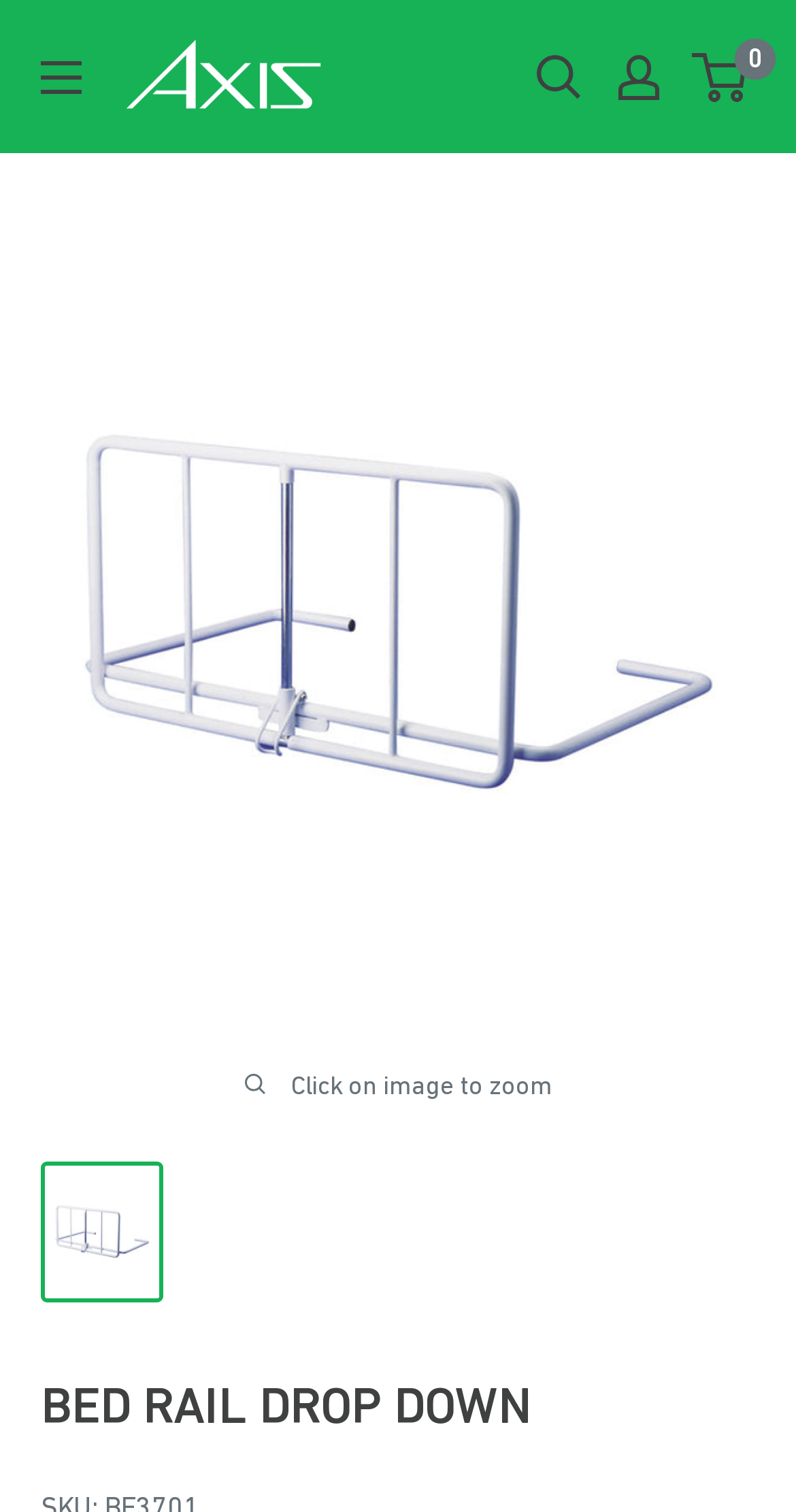Look at the image and answer the question in detail:
What is the shape of the product?

I inferred the shape of the product by looking at the image description and the fact that it is a 'BED RAIL DROP DOWN', which suggests that the product is a rail-shaped object.